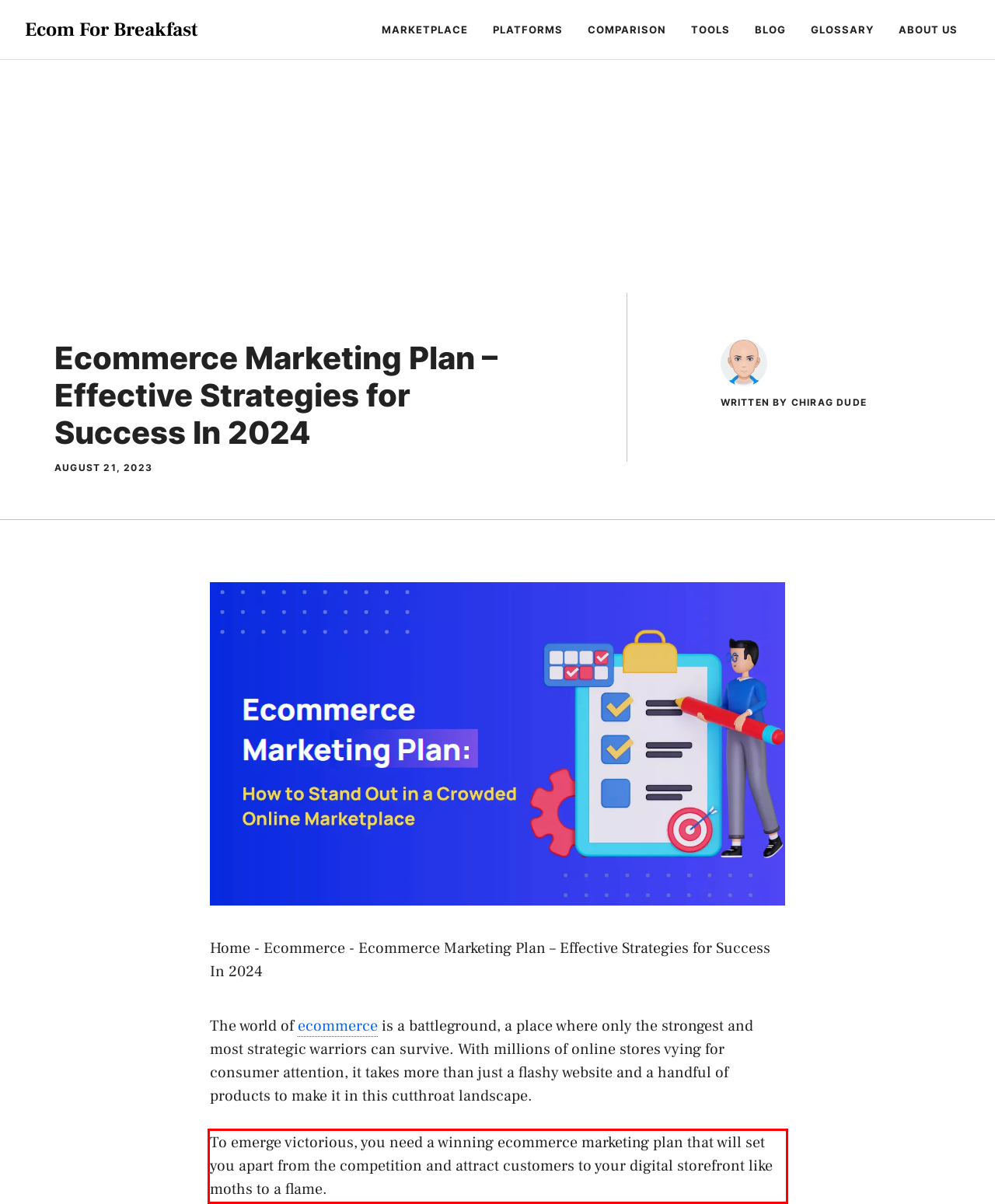Using the provided screenshot, read and generate the text content within the red-bordered area.

To emerge victorious, you need a winning ecommerce marketing plan that will set you apart from the competition and attract customers to your digital storefront like moths to a flame.